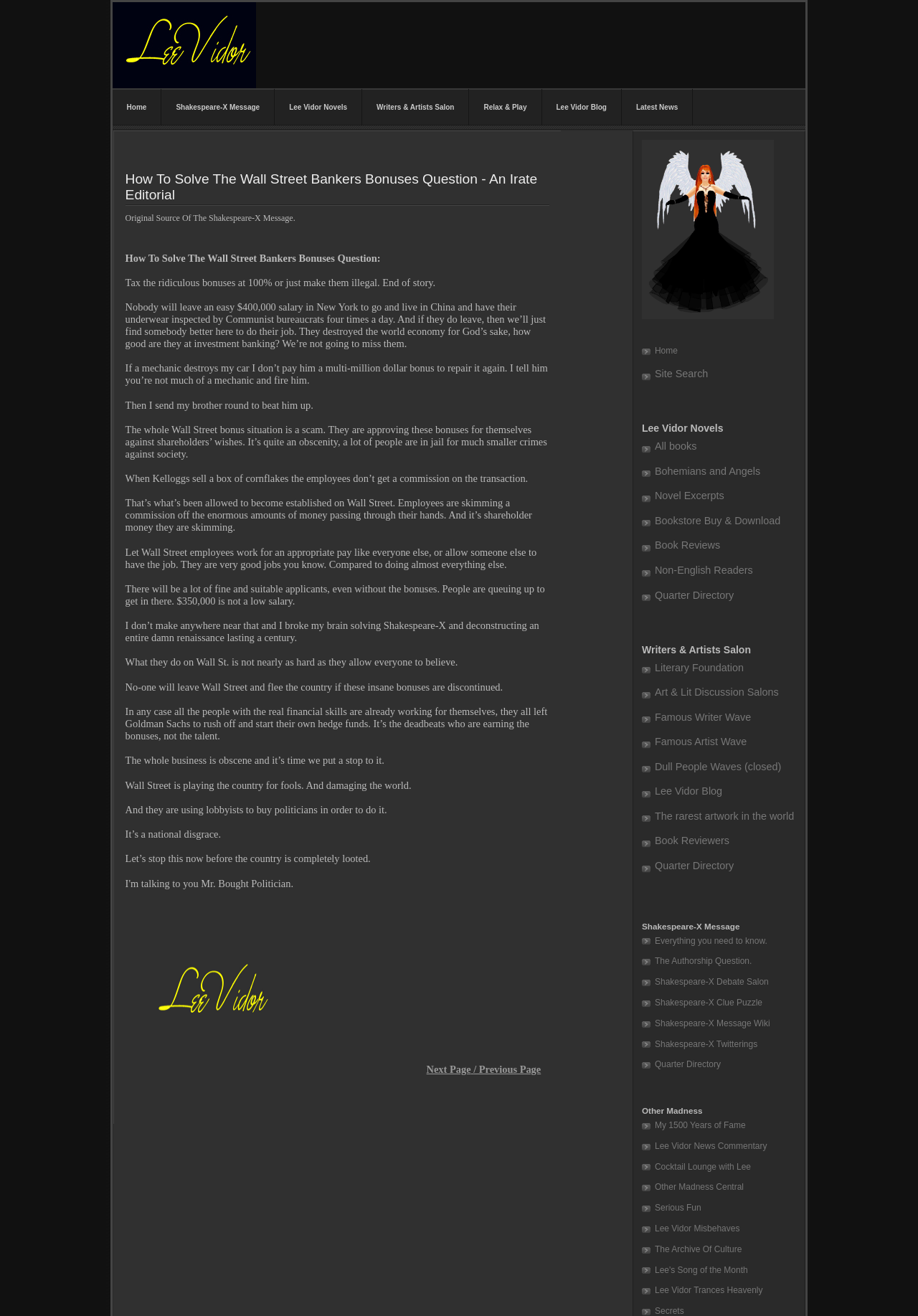Given the description "Lee Vidor Trances Heavenly", provide the bounding box coordinates of the corresponding UI element.

[0.699, 0.977, 0.831, 0.984]